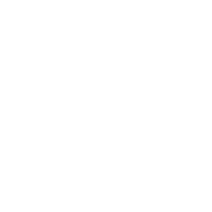Where is the pub located?
Please provide a single word or phrase in response based on the screenshot.

Clermiston, Edinburgh